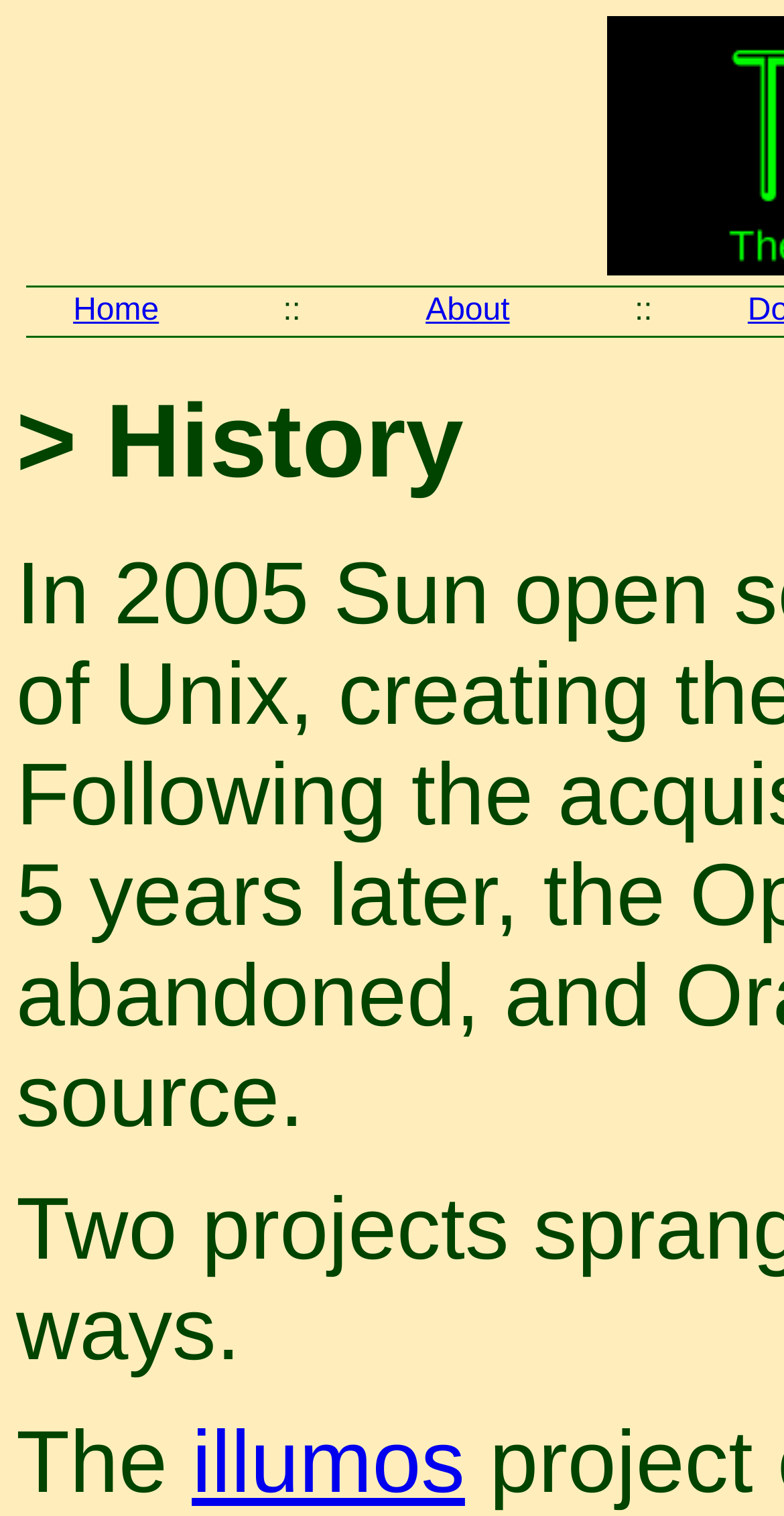How many '::' symbols are there on the top?
Your answer should be a single word or phrase derived from the screenshot.

2